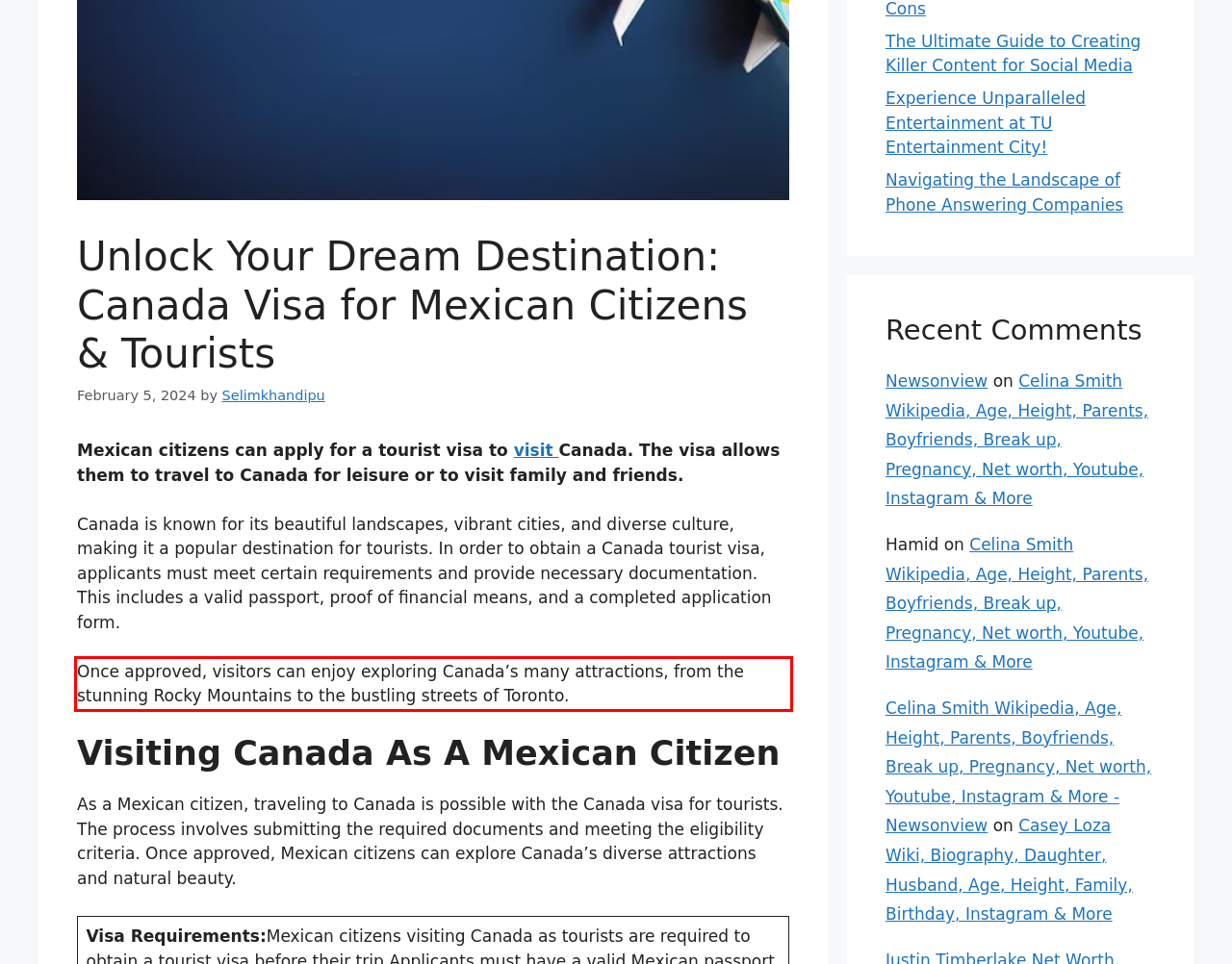You have a screenshot of a webpage where a UI element is enclosed in a red rectangle. Perform OCR to capture the text inside this red rectangle.

Once approved, visitors can enjoy exploring Canada’s many attractions, from the stunning Rocky Mountains to the bustling streets of Toronto.